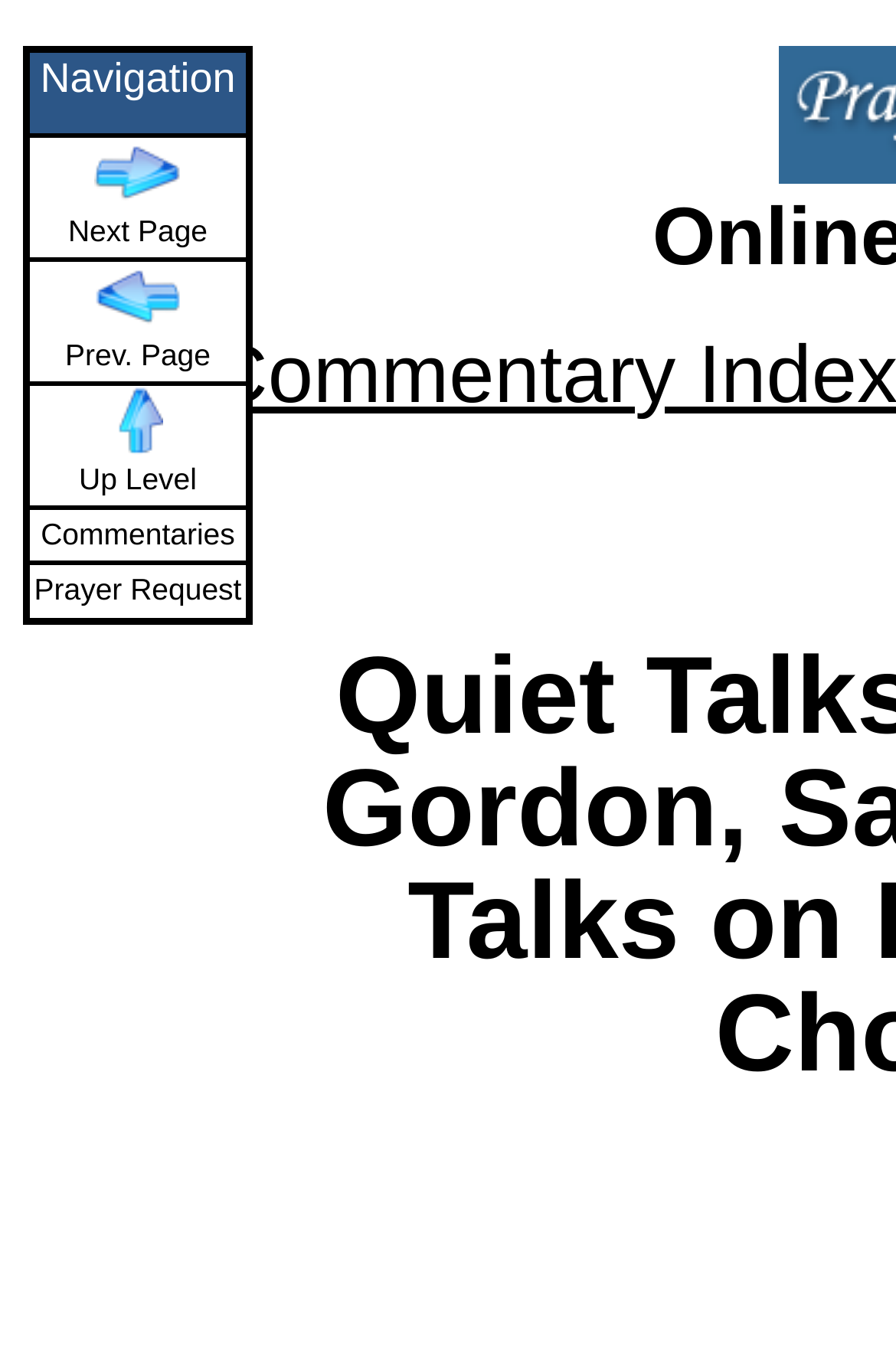What is the purpose of the 'Next Page' button?
From the image, respond with a single word or phrase.

To navigate to the next page